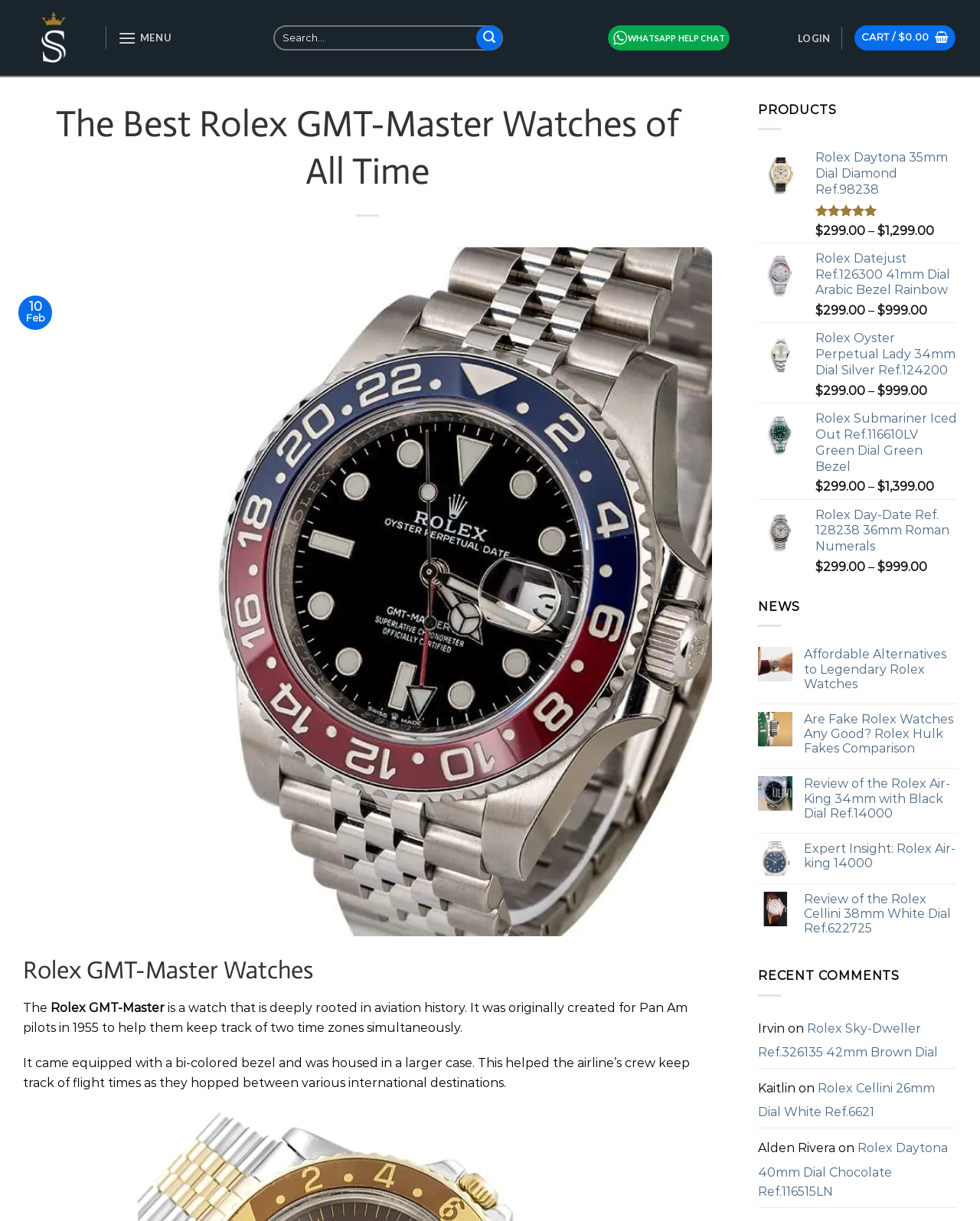Please examine the image and provide a detailed answer to the question: How many Rolex watch models are listed on this webpage?

By counting the number of links with Rolex watch model names, such as 'Rolex Daytona 35mm Dial Diamond Ref.98238' and 'Rolex Datejust Ref.126300 41mm Dial Arabic Bezel Rainbow', I can see that there are 5 Rolex watch models listed on this webpage.